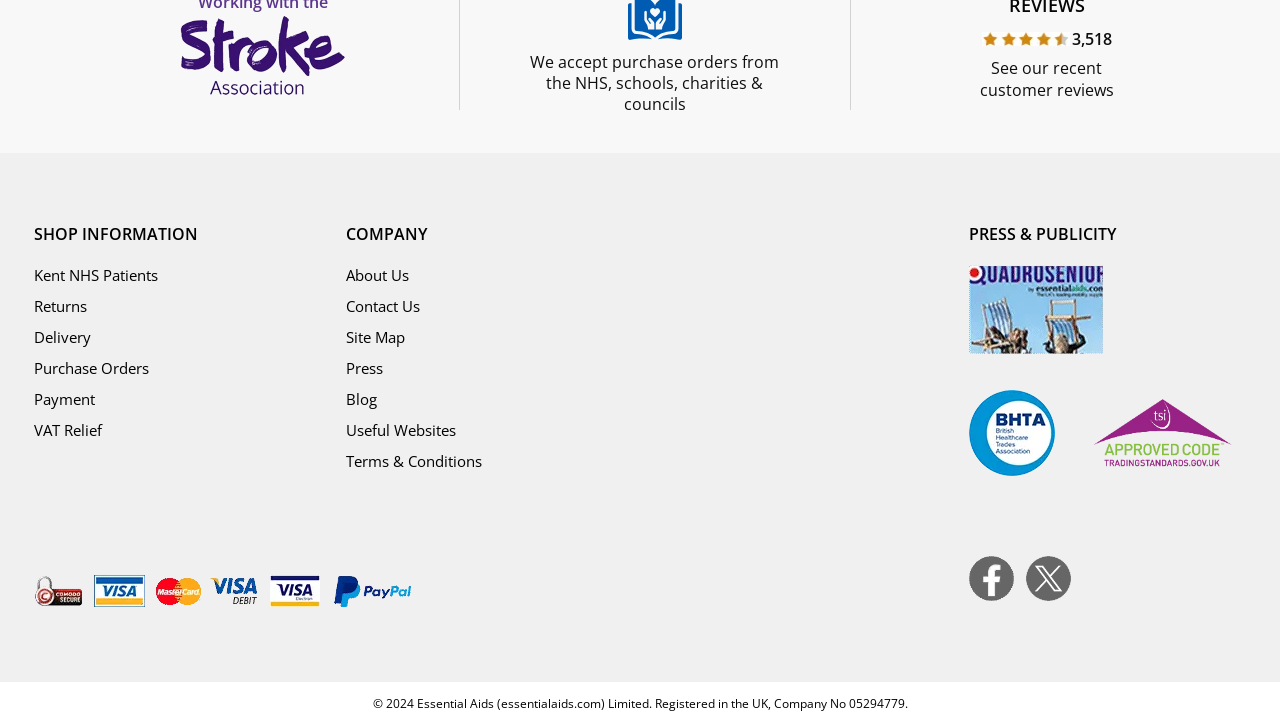Identify the bounding box coordinates of the area that should be clicked in order to complete the given instruction: "Read about the company". The bounding box coordinates should be four float numbers between 0 and 1, i.e., [left, top, right, bottom].

[0.27, 0.366, 0.319, 0.393]